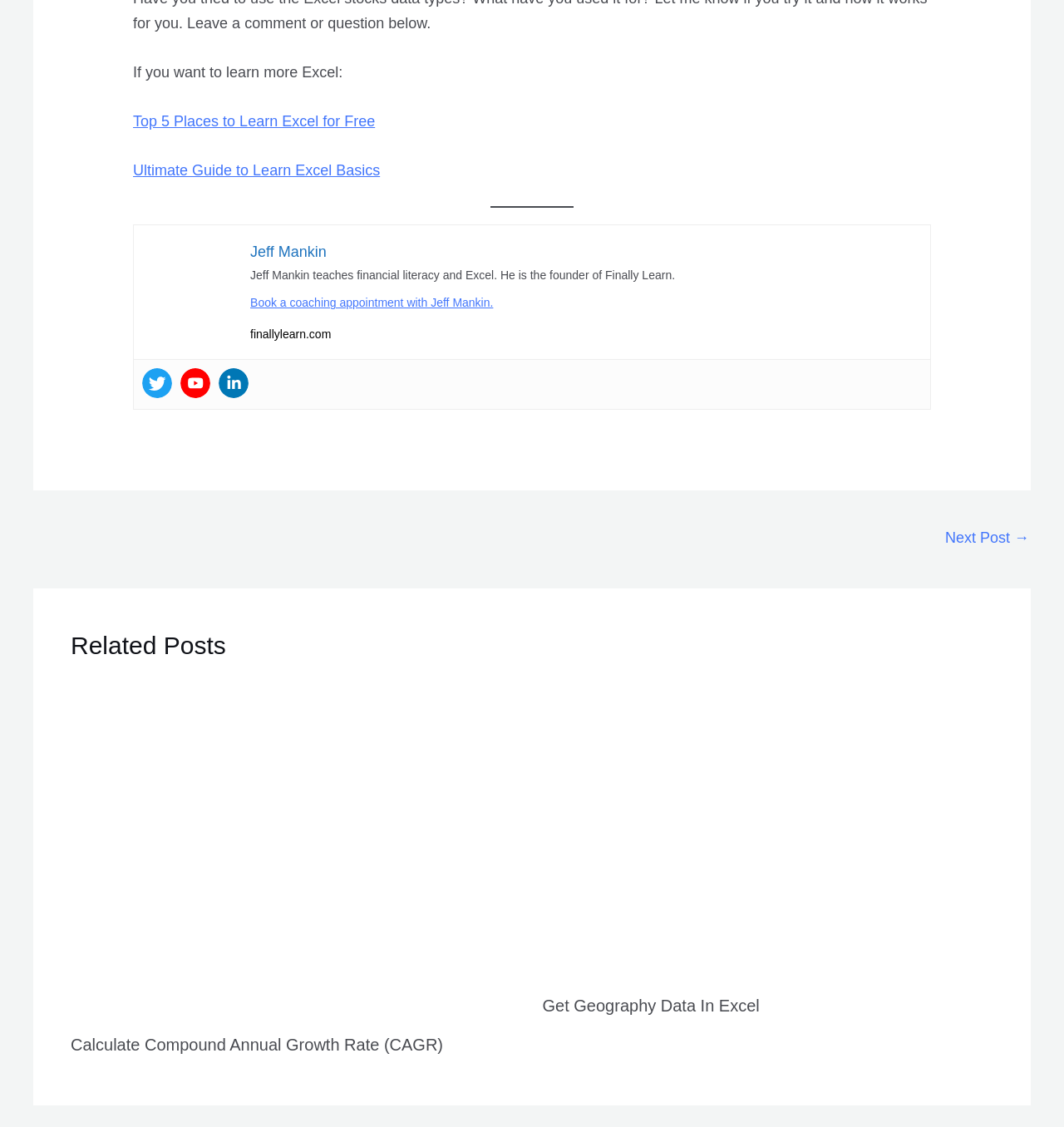Show me the bounding box coordinates of the clickable region to achieve the task as per the instruction: "Read more about Calculate Compound Annual Growth Rate (CAGR)".

[0.066, 0.748, 0.49, 0.762]